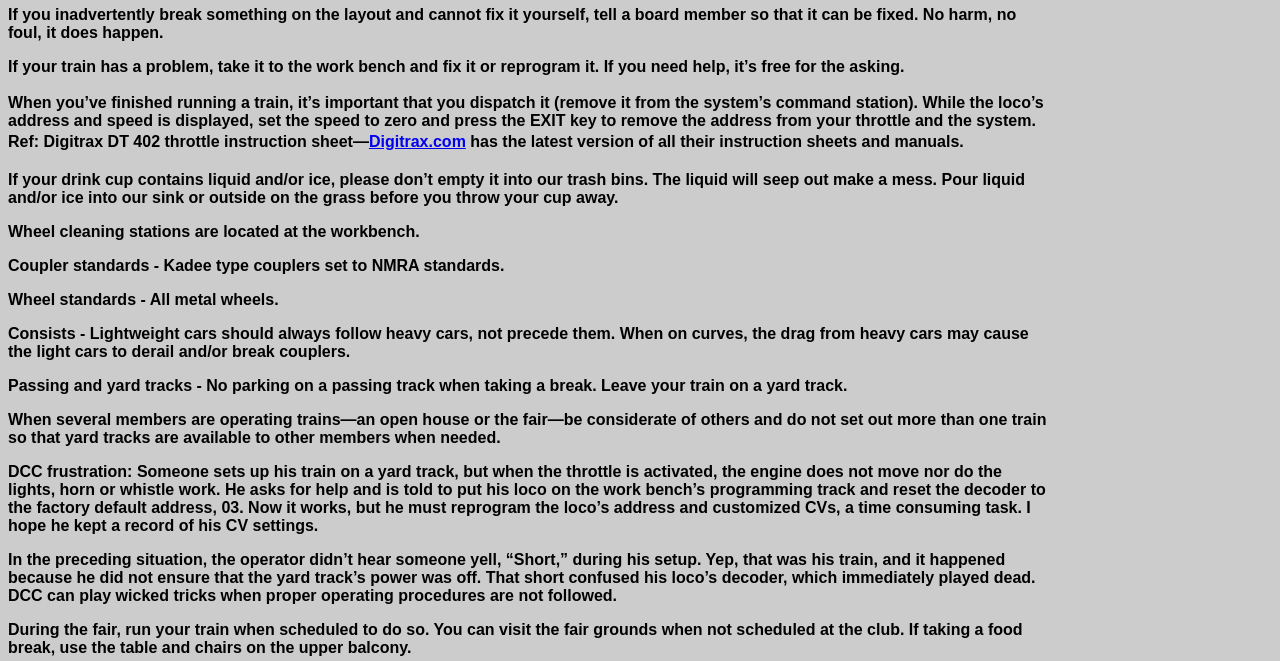Where are the wheel cleaning stations located?
Examine the image closely and answer the question with as much detail as possible.

The webpage mentions that wheel cleaning stations are located at the workbench, which is a convenient location for members to clean their train wheels.